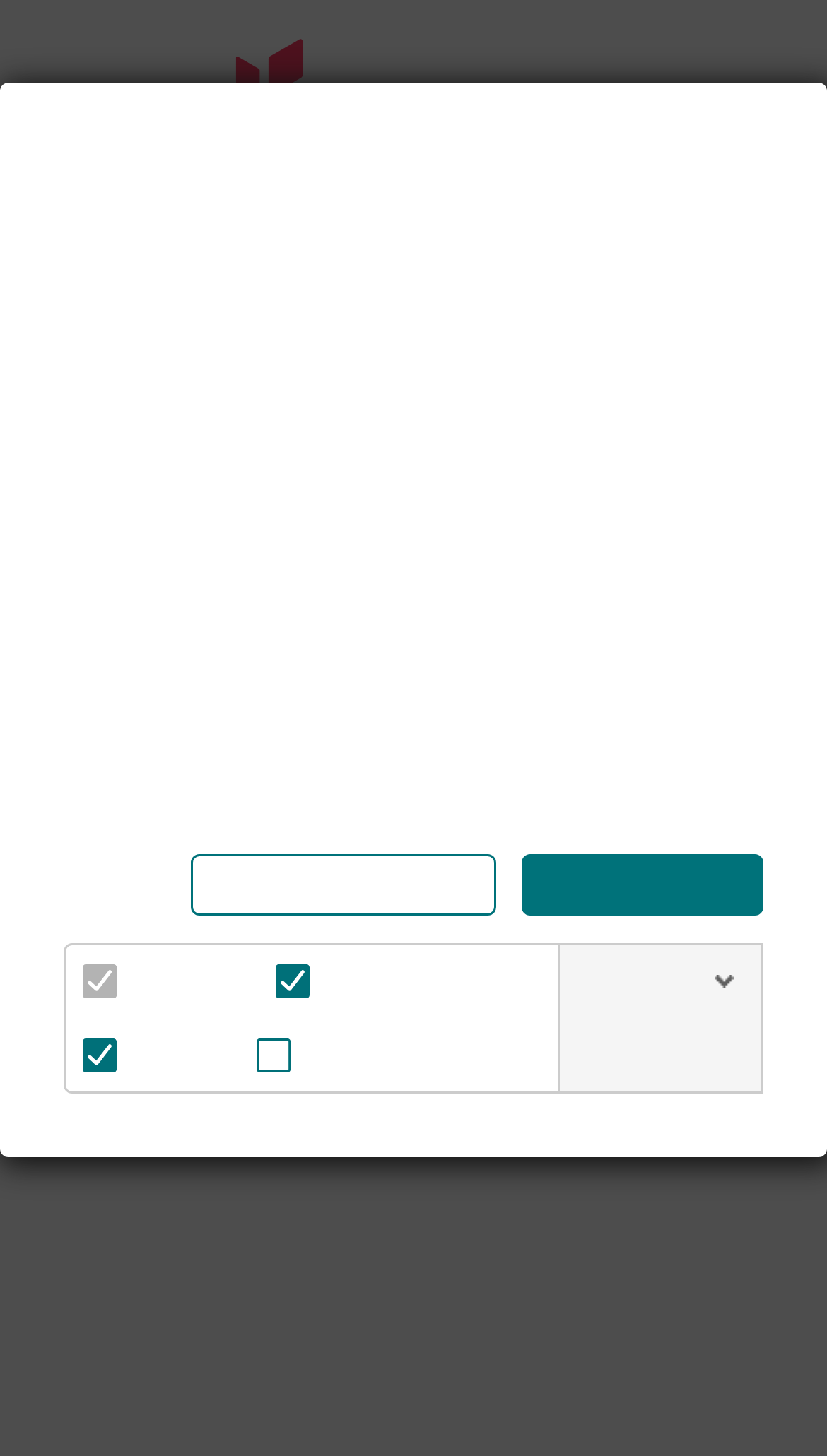Identify the bounding box coordinates of the section to be clicked to complete the task described by the following instruction: "Open menu". The coordinates should be four float numbers between 0 and 1, formatted as [left, top, right, bottom].

[0.815, 0.038, 0.953, 0.108]